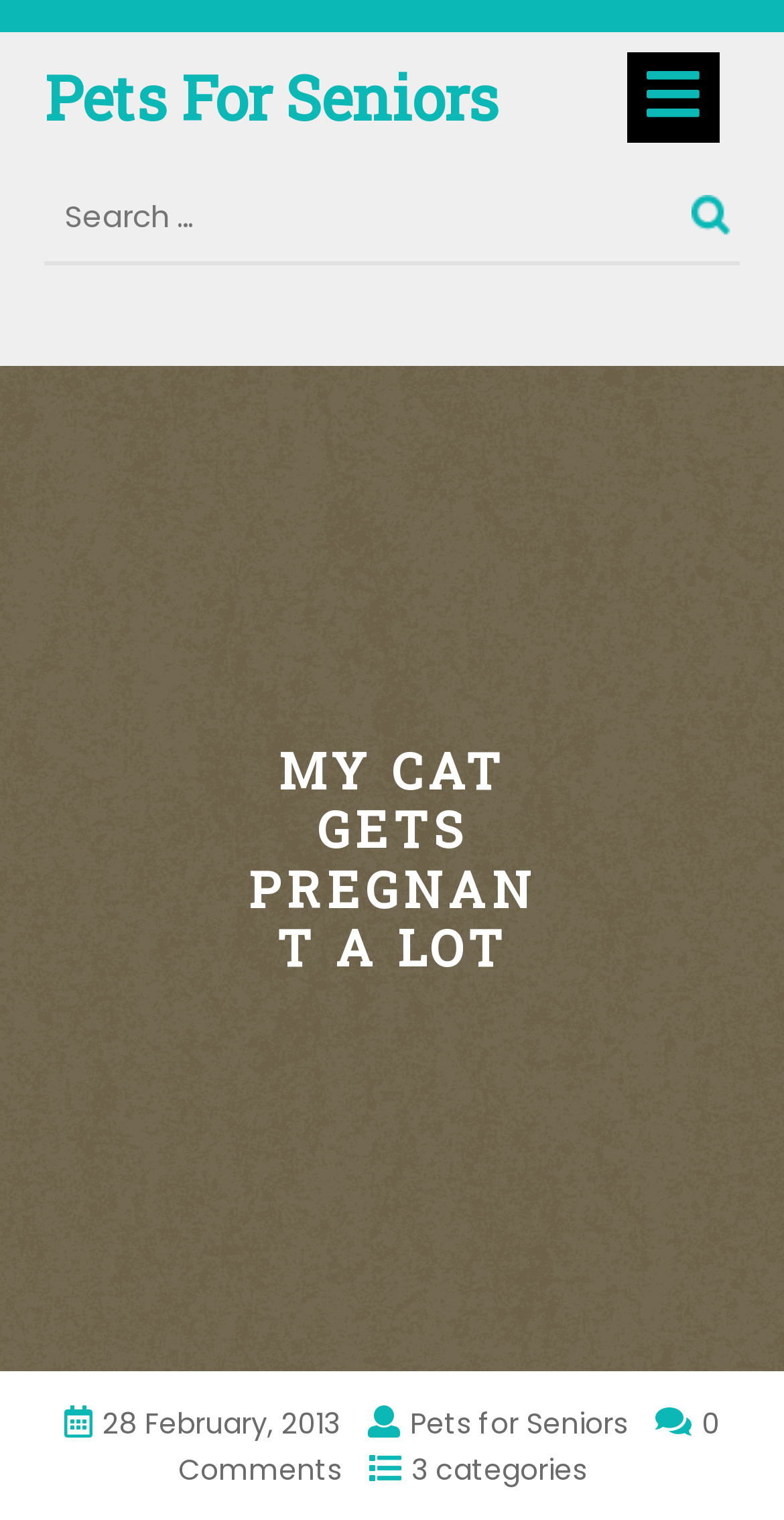Provide a one-word or one-phrase answer to the question:
How many comments are there on the article?

0